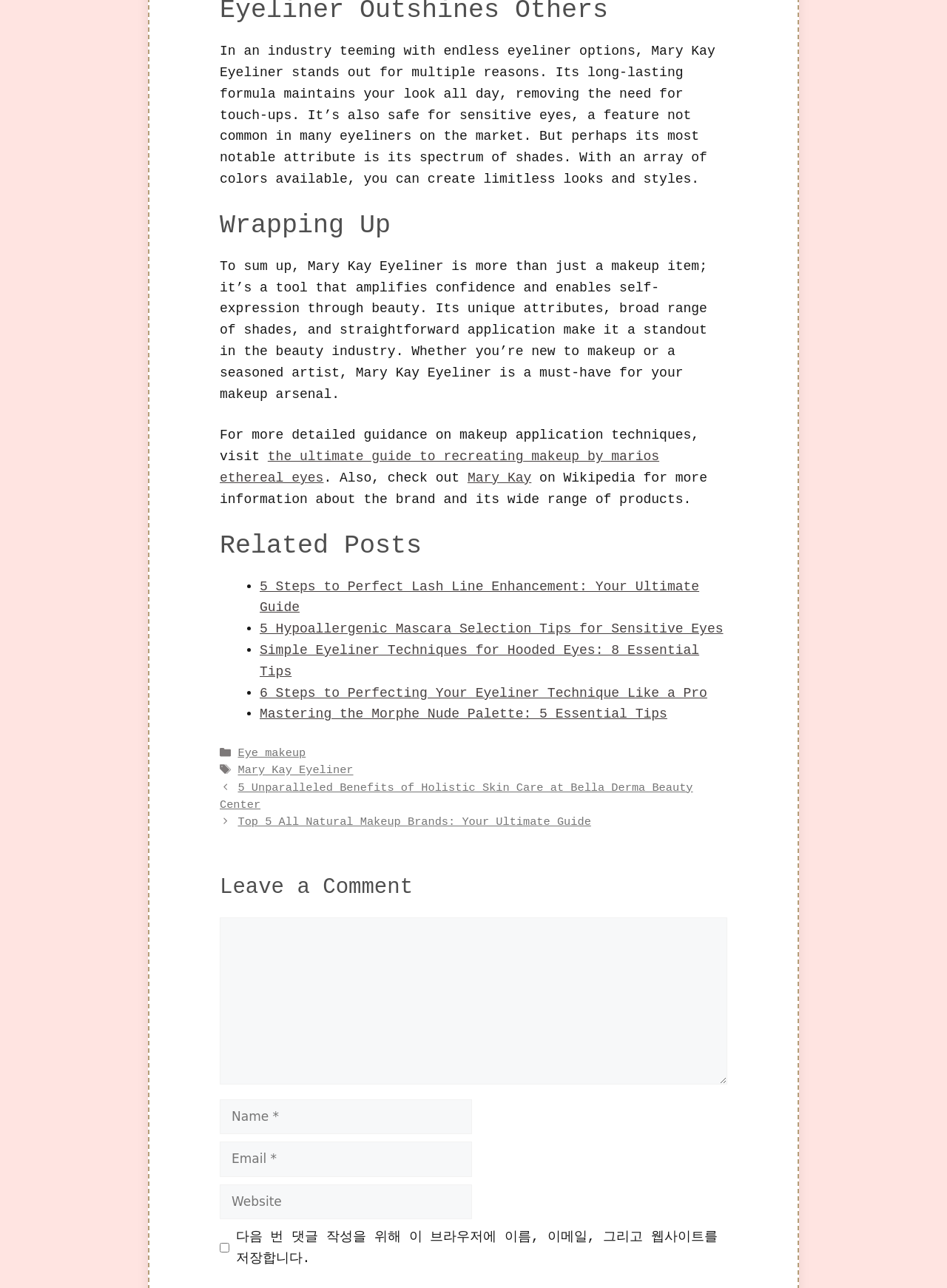What is the purpose of the comment section?
Based on the image, answer the question with as much detail as possible.

The comment section is provided at the end of the article, allowing users to leave a comment, with fields to enter their name, email, and website, and an option to save their information for future comments.